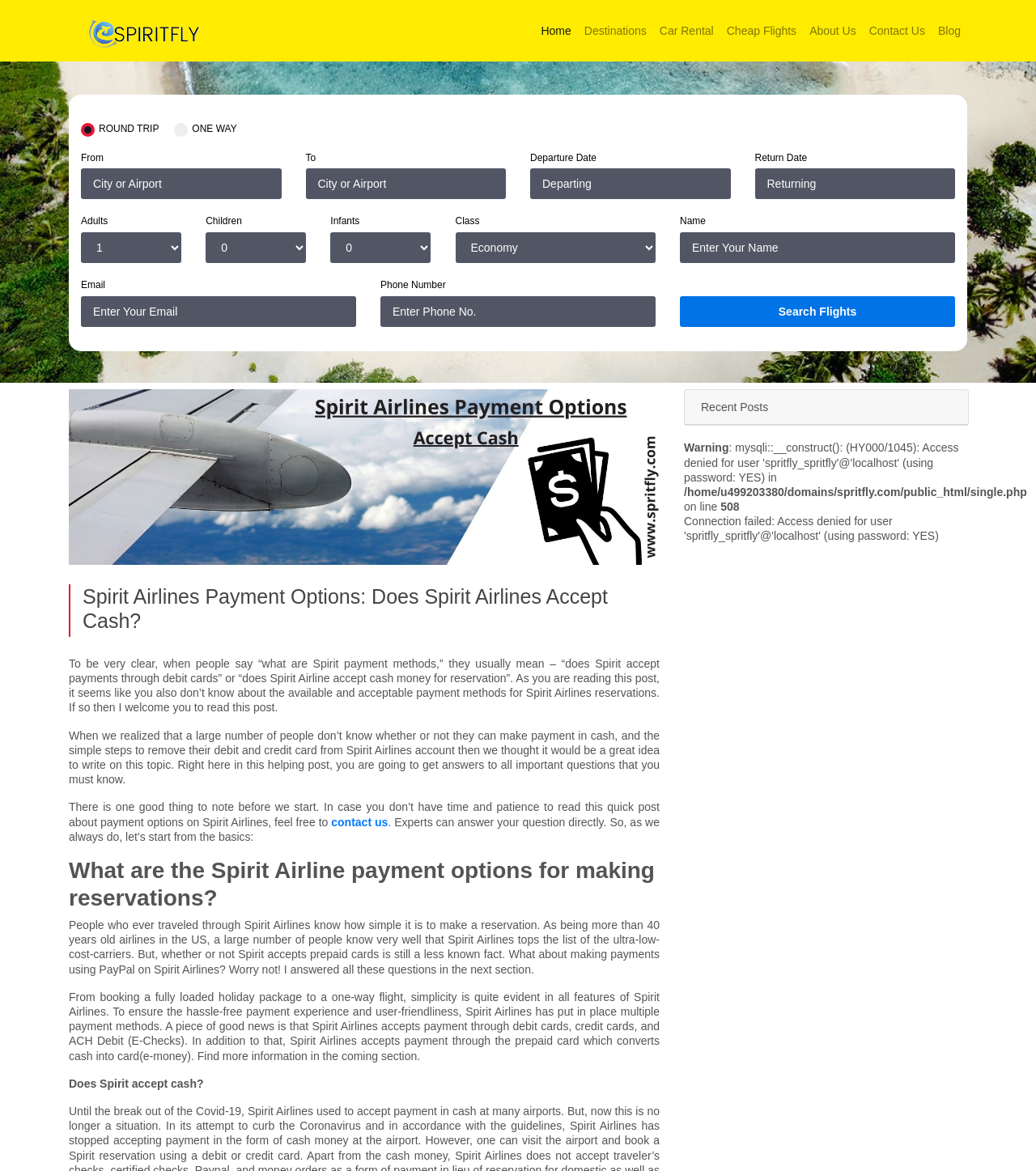Determine the bounding box coordinates of the section to be clicked to follow the instruction: "Select the number of adults from the dropdown menu". The coordinates should be given as four float numbers between 0 and 1, formatted as [left, top, right, bottom].

[0.078, 0.198, 0.175, 0.225]